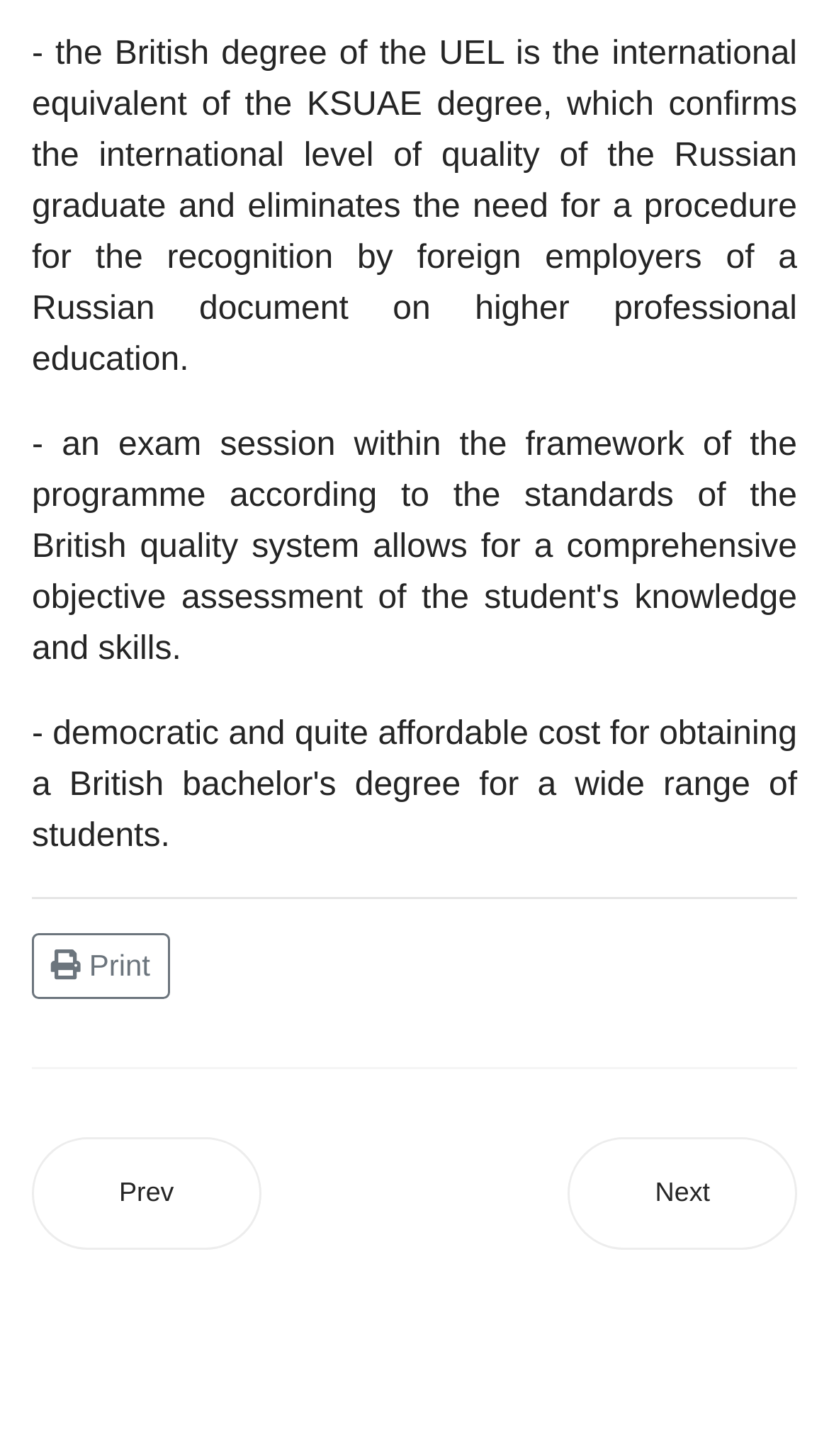Provide a short, one-word or phrase answer to the question below:
How many links are there in the webpage?

3